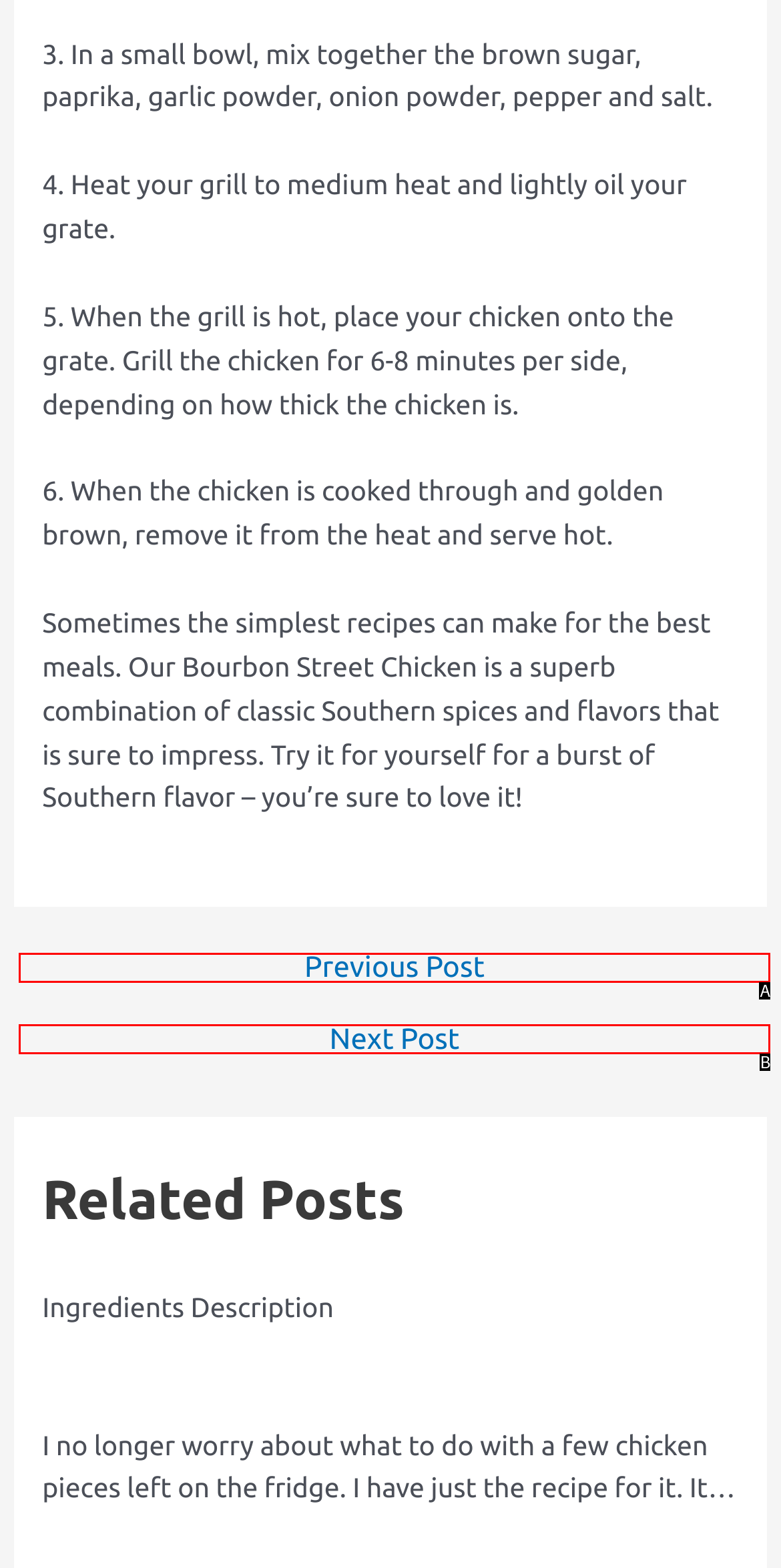Which HTML element matches the description: ← Previous Post?
Reply with the letter of the correct choice.

A